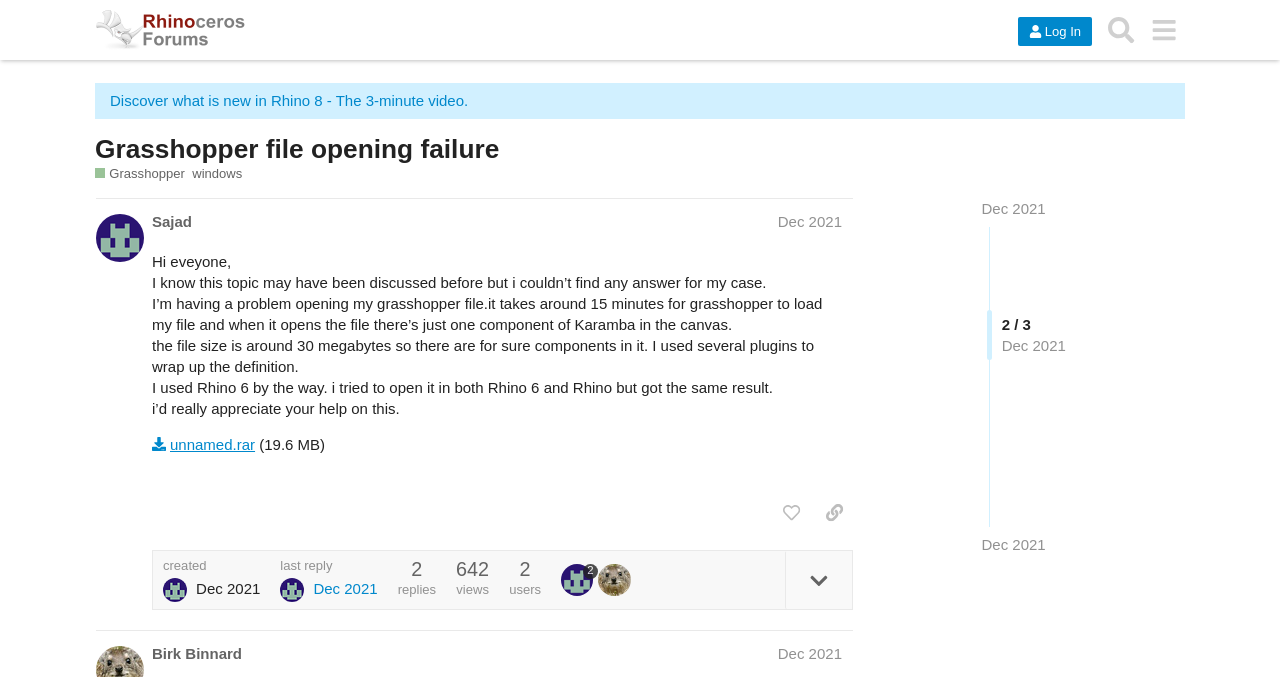Using the format (top-left x, top-left y, bottom-right x, bottom-right y), provide the bounding box coordinates for the described UI element. All values should be floating point numbers between 0 and 1: Log In

[0.795, 0.025, 0.853, 0.068]